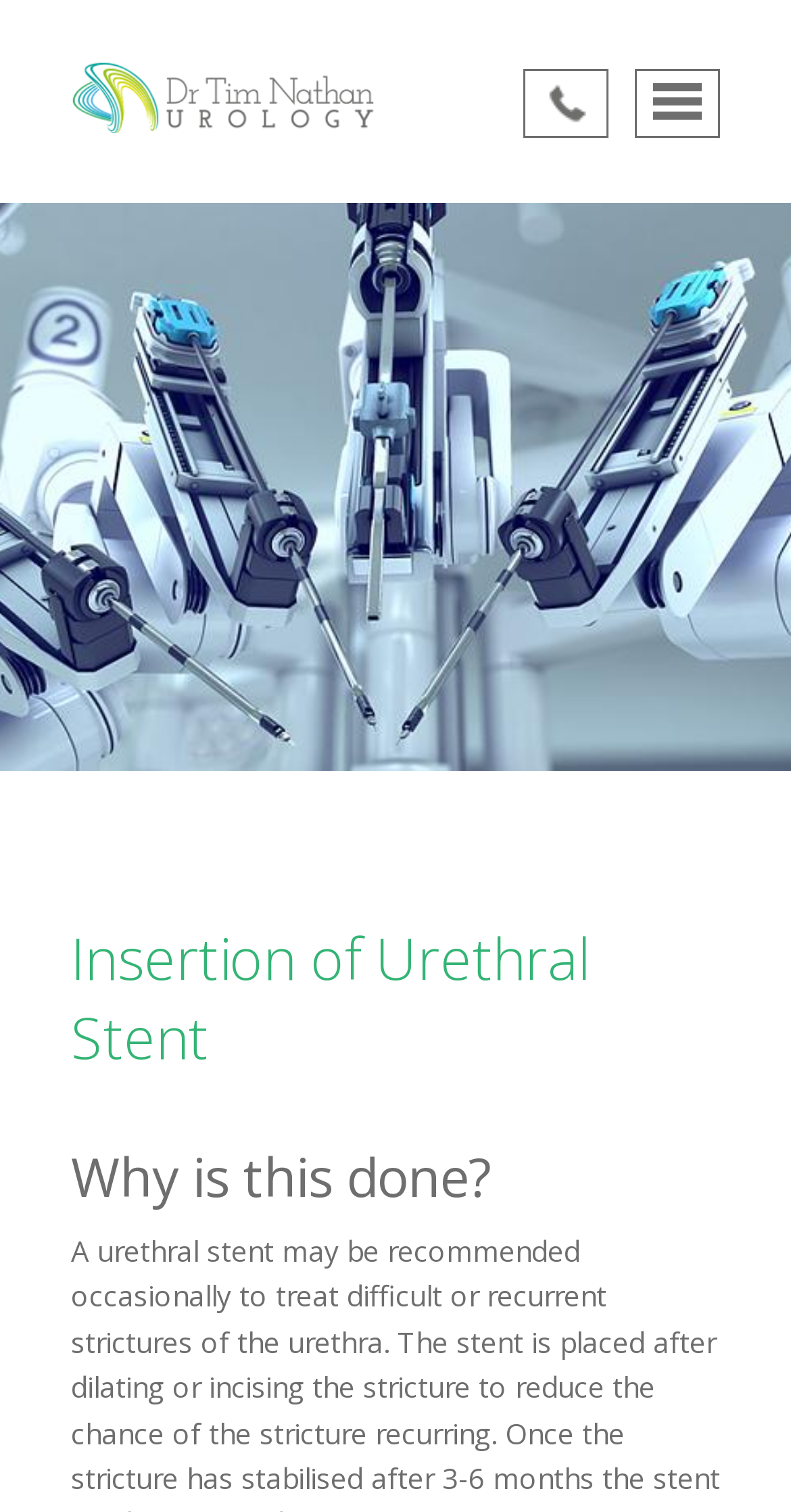Determine the coordinates of the bounding box that should be clicked to complete the instruction: "read about insertion of urethral stent". The coordinates should be represented by four float numbers between 0 and 1: [left, top, right, bottom].

[0.09, 0.608, 0.91, 0.713]